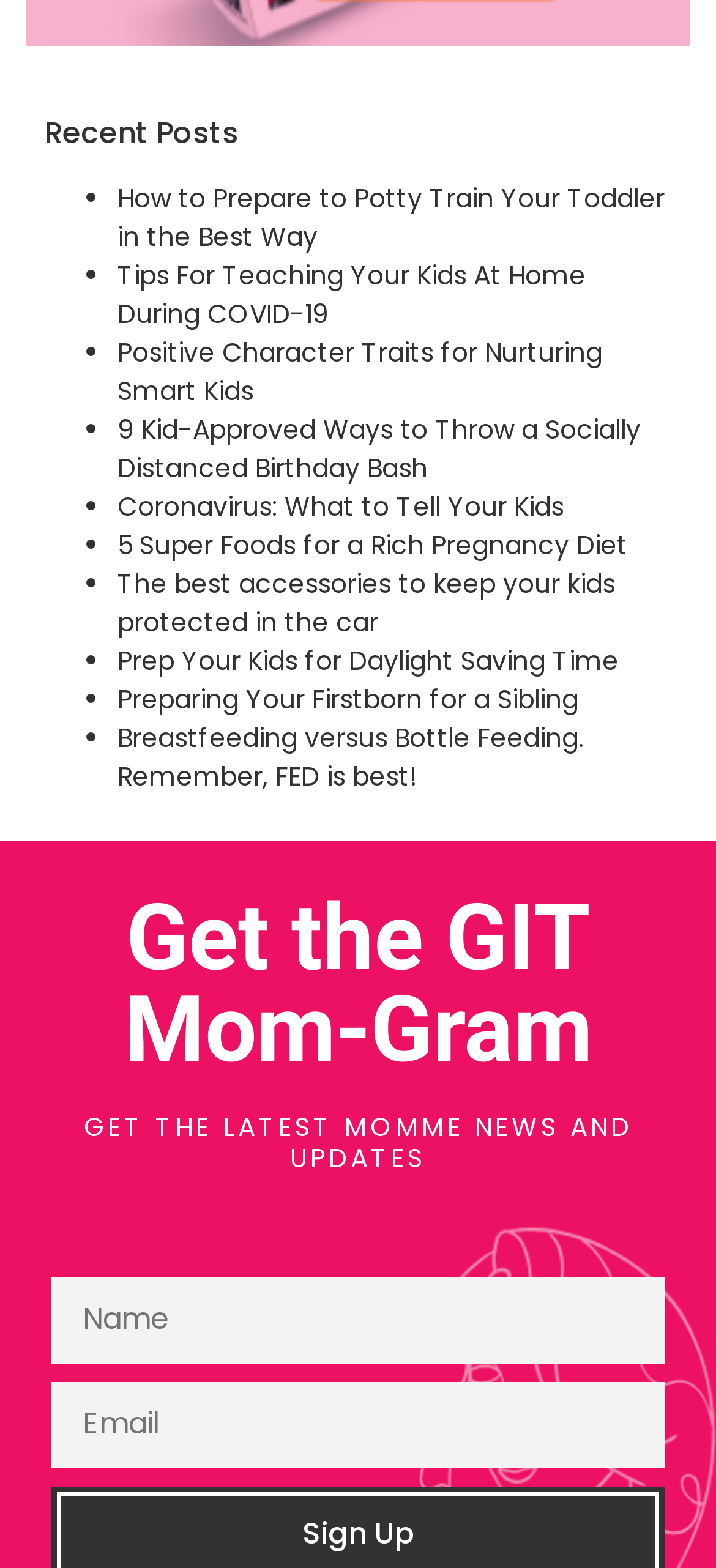What is the topic of the first post? Observe the screenshot and provide a one-word or short phrase answer.

Potty Training